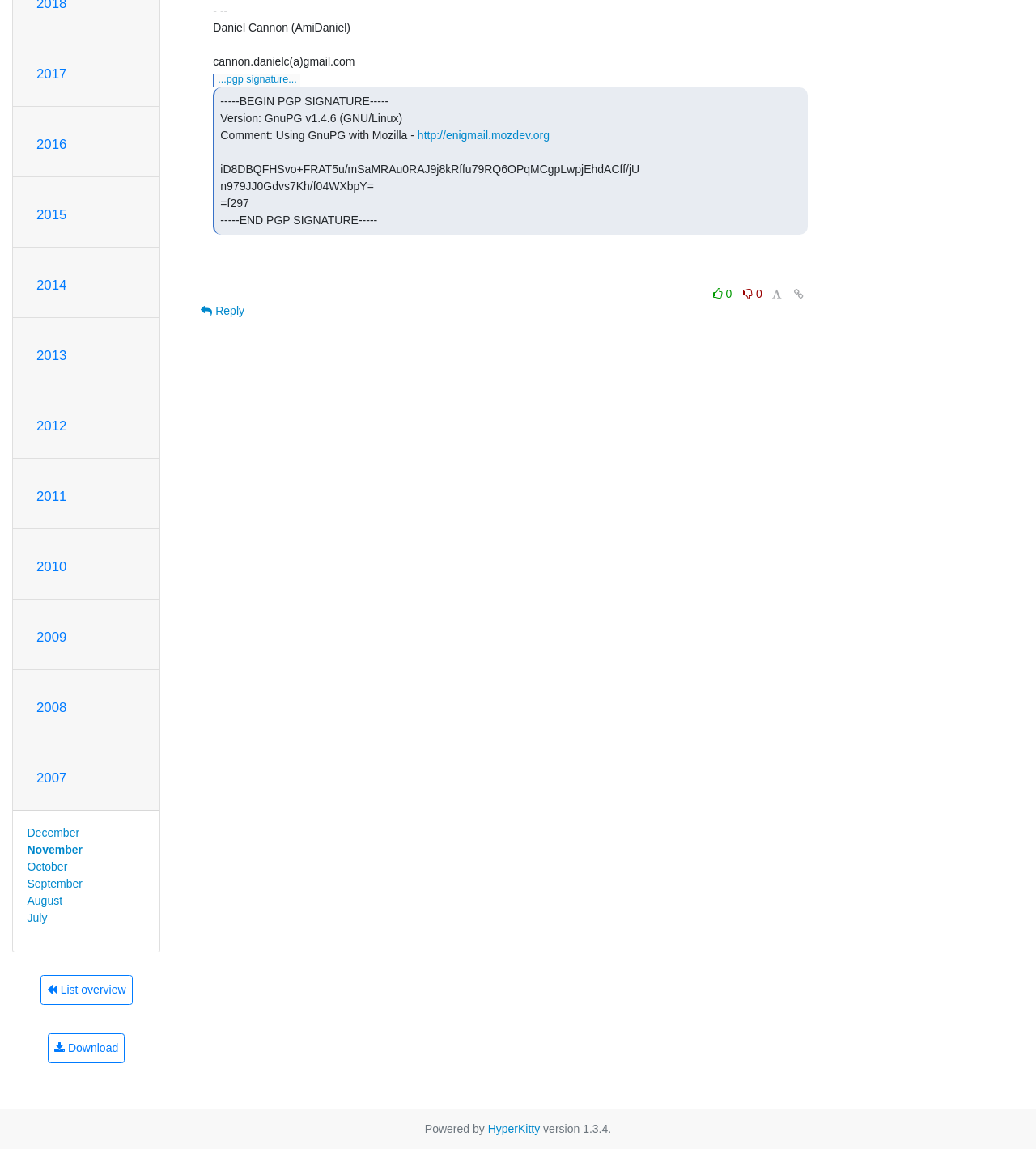Identify the bounding box for the element characterized by the following description: "2017".

[0.035, 0.058, 0.064, 0.071]